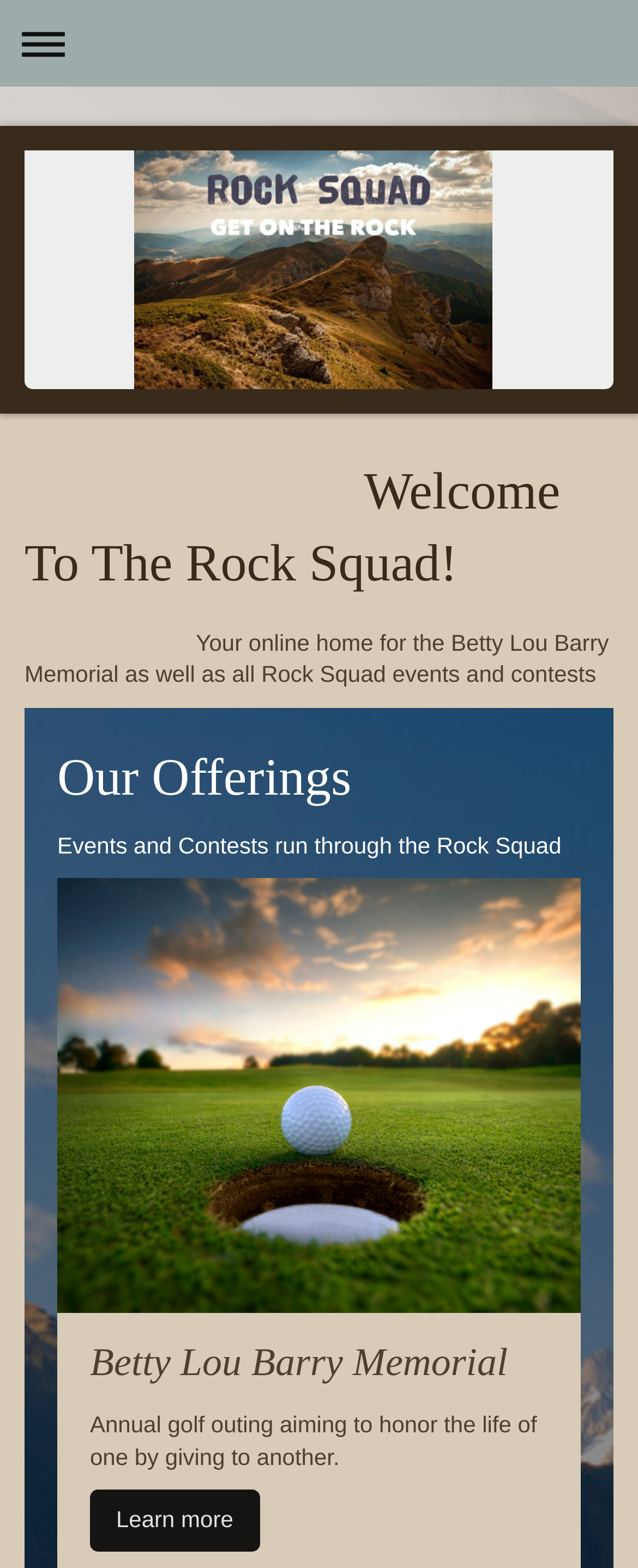Bounding box coordinates are specified in the format (top-left x, top-left y, bottom-right x, bottom-right y). All values are floating point numbers bounded between 0 and 1. Please provide the bounding box coordinate of the region this sentence describes: Learn more

[0.141, 0.95, 0.407, 0.989]